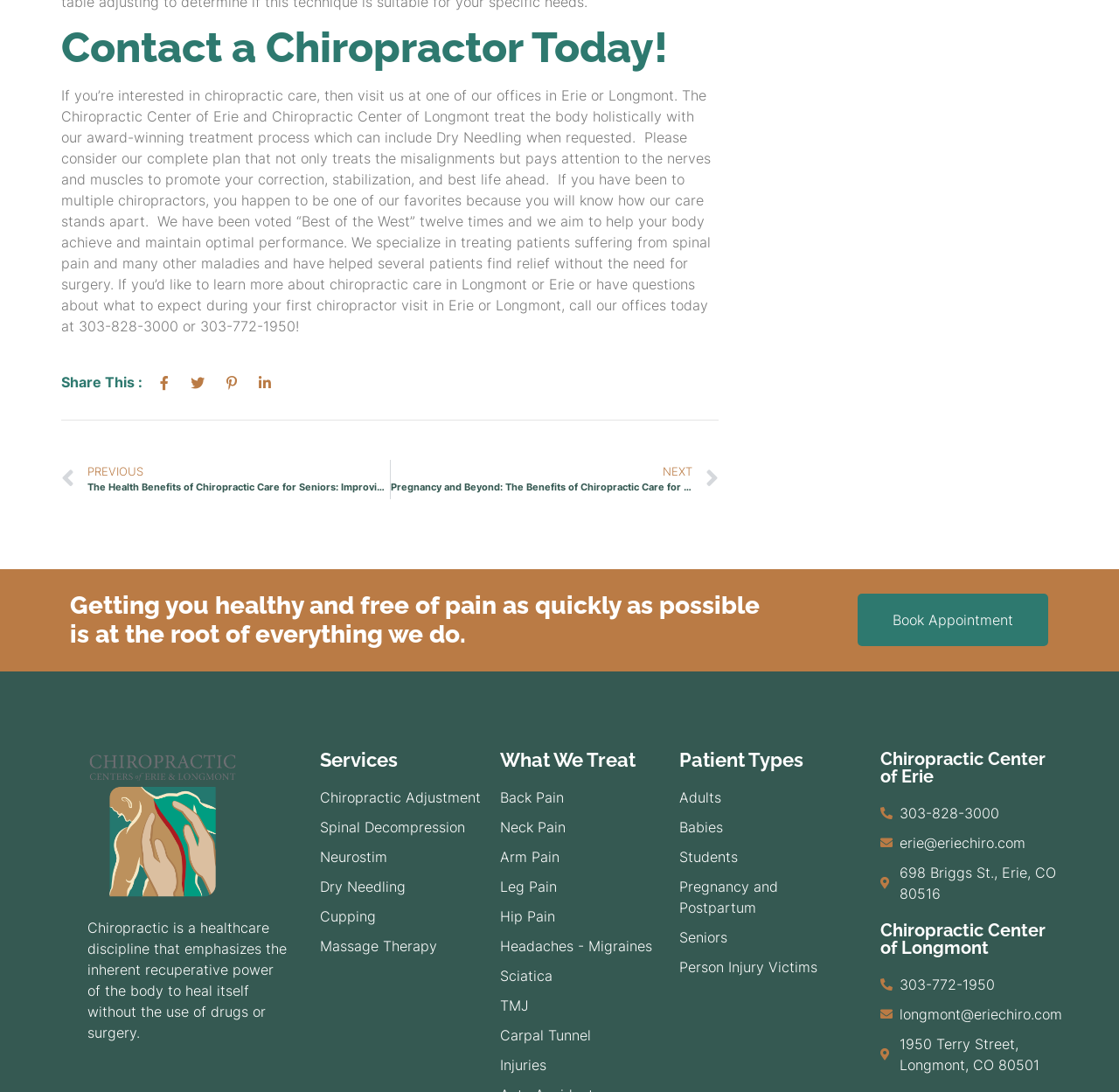Determine the bounding box coordinates of the element's region needed to click to follow the instruction: "Call the Chiropractic Center of Erie". Provide these coordinates as four float numbers between 0 and 1, formatted as [left, top, right, bottom].

[0.787, 0.735, 0.95, 0.754]